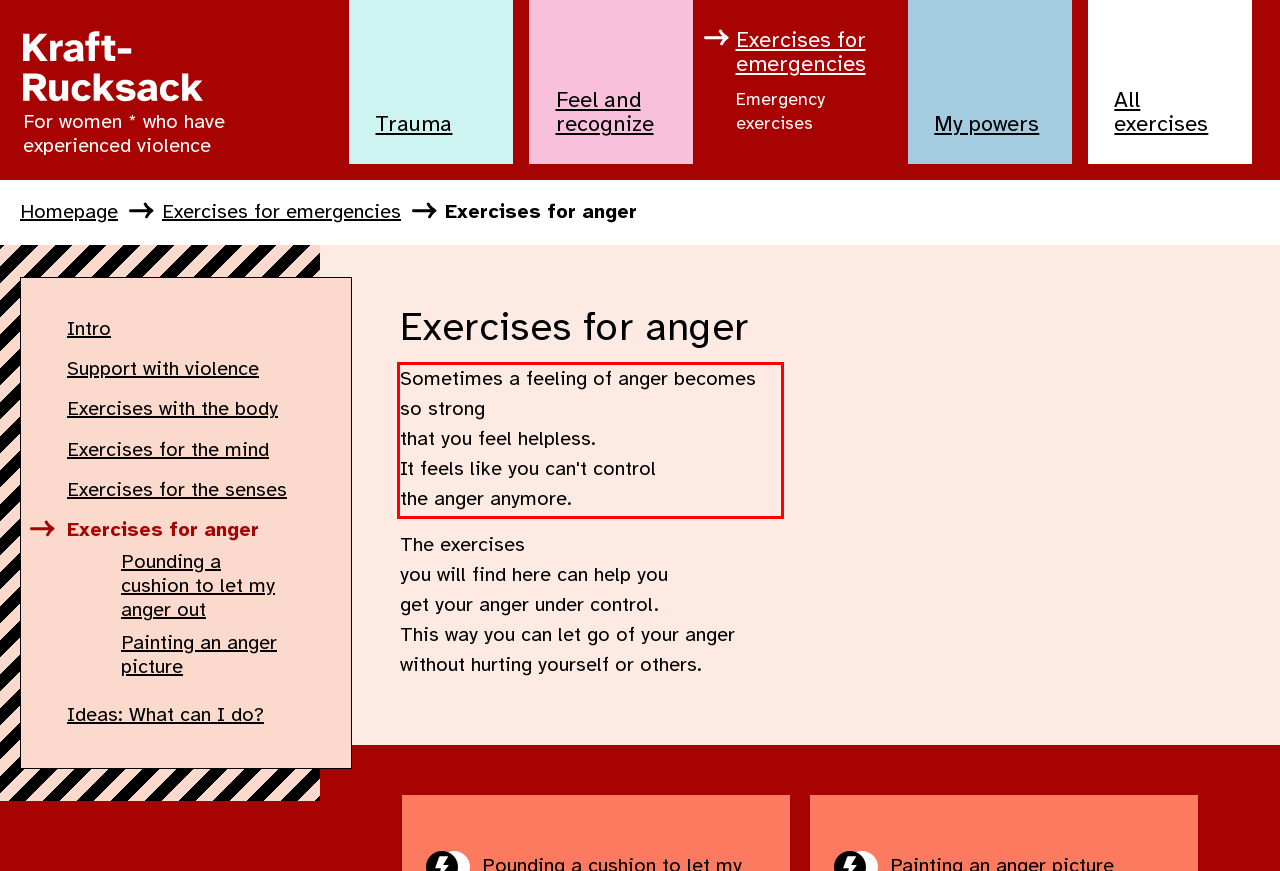In the screenshot of the webpage, find the red bounding box and perform OCR to obtain the text content restricted within this red bounding box.

Sometimes a feeling of anger becomes so strong that you feel helpless. It feels like you can't control the anger anymore.